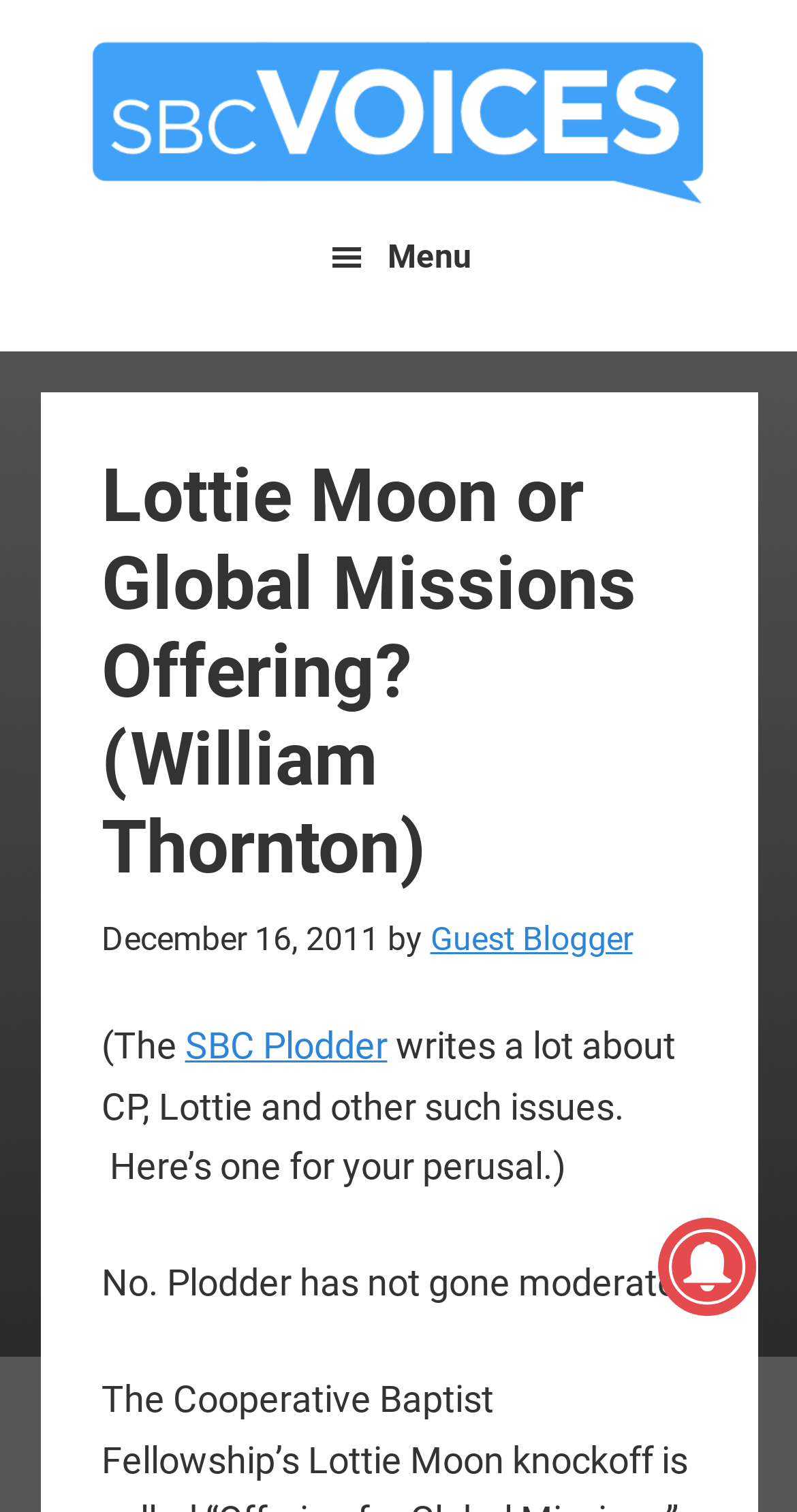Respond with a single word or phrase for the following question: 
What is the position of the image on the webpage?

bottom right